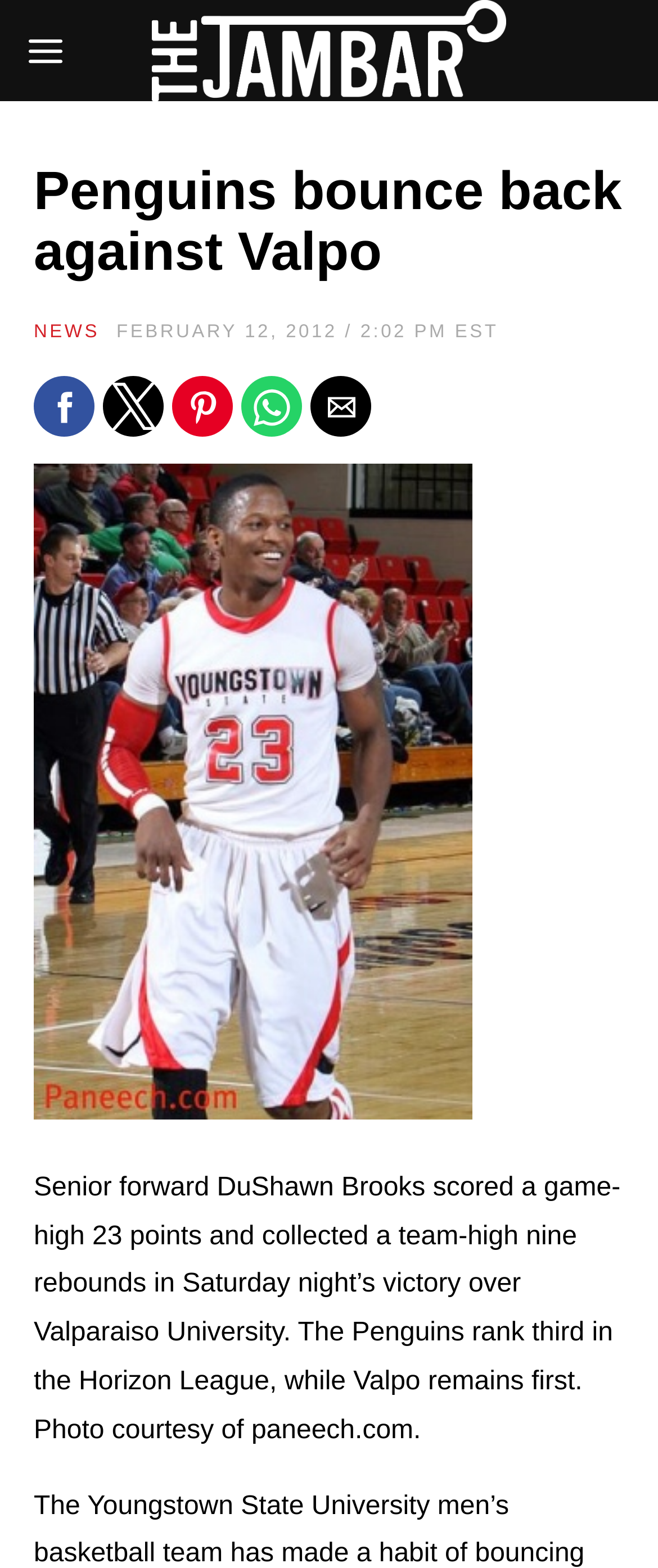Can you determine the main header of this webpage?

Penguins bounce back against Valpo